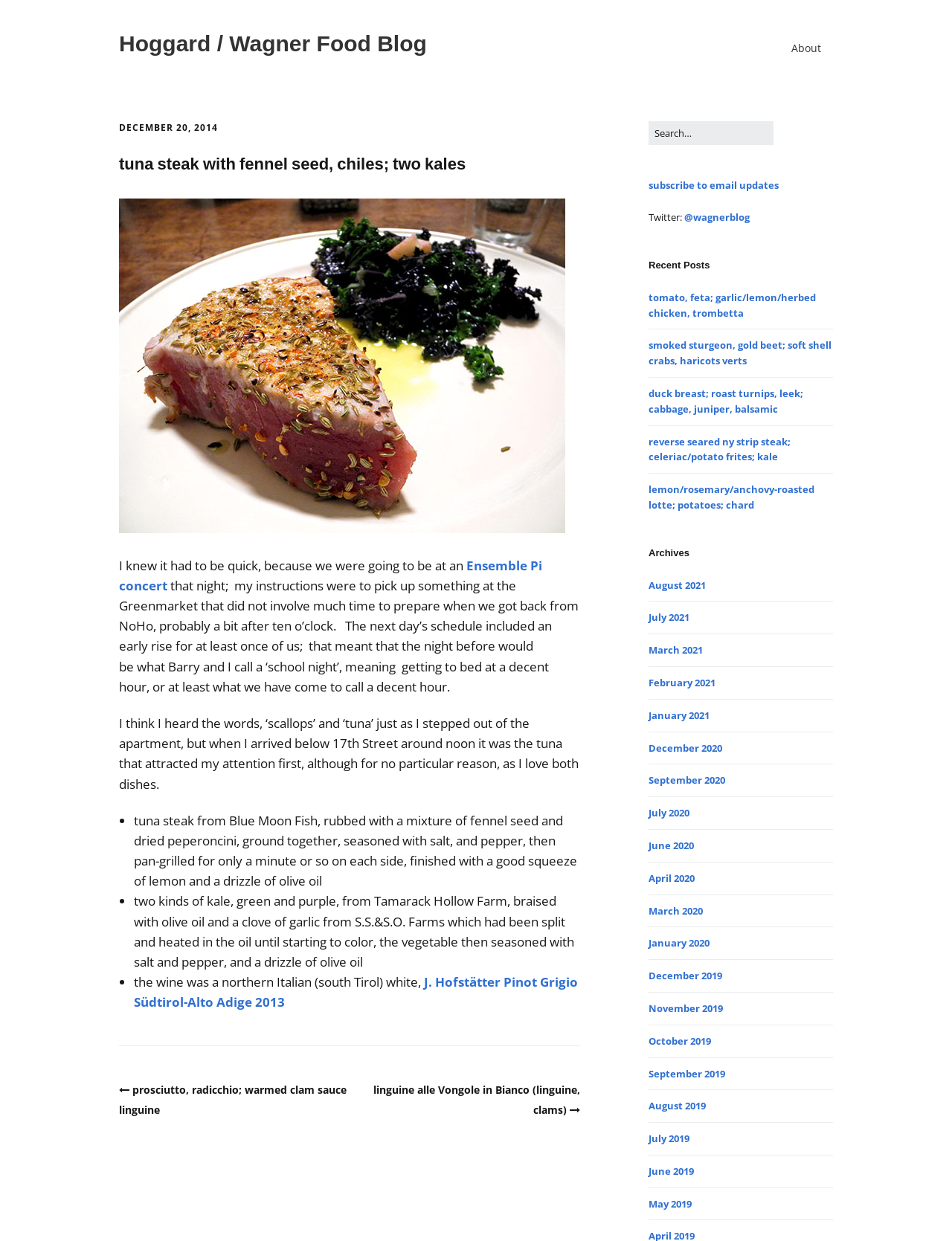What is the principal heading displayed on the webpage?

Hoggard / Wagner Food Blog